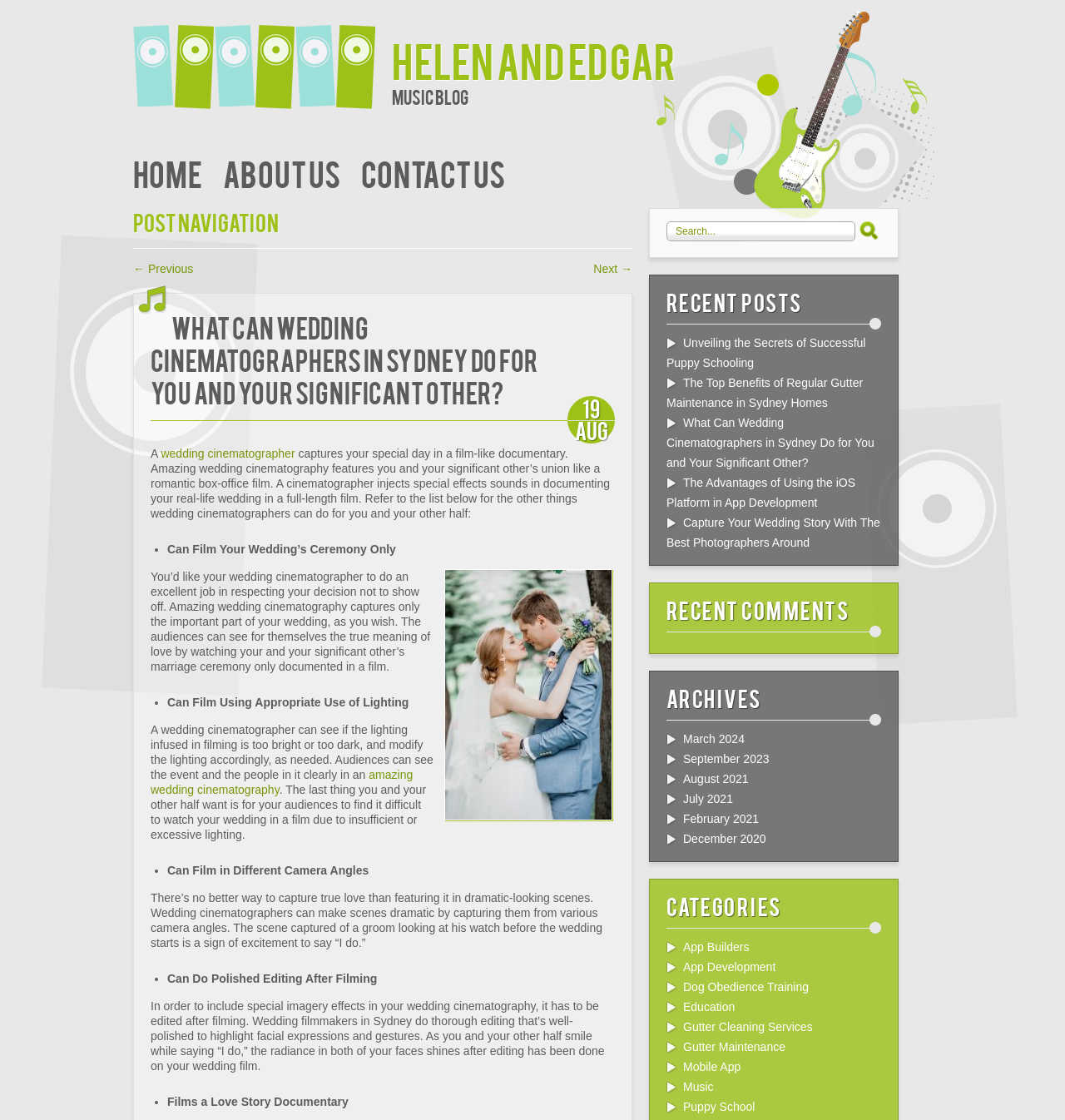Identify the bounding box coordinates for the UI element described as: "App Builders".

[0.641, 0.84, 0.703, 0.851]